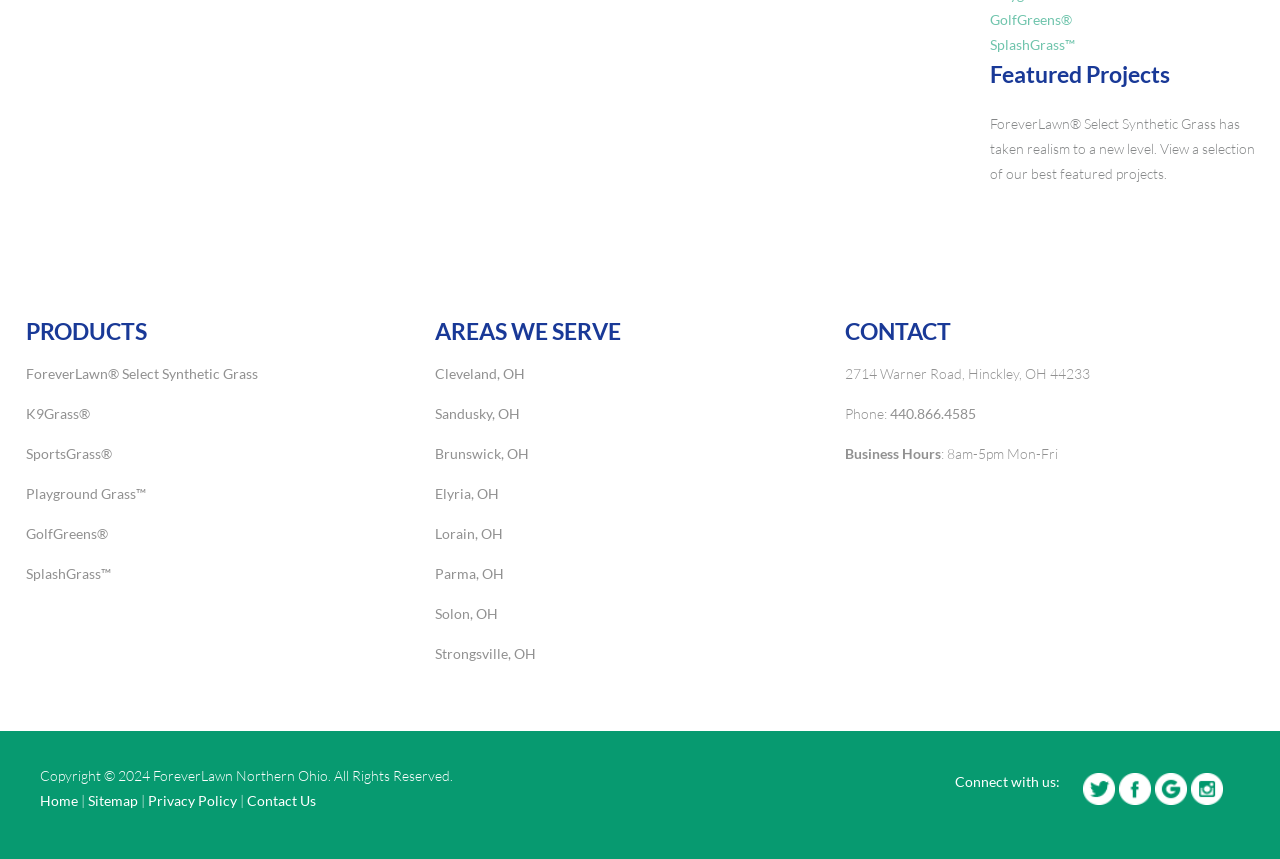Identify the bounding box coordinates of the clickable region necessary to fulfill the following instruction: "Visit Twitter page". The bounding box coordinates should be four float numbers between 0 and 1, i.e., [left, top, right, bottom].

[0.844, 0.923, 0.872, 0.943]